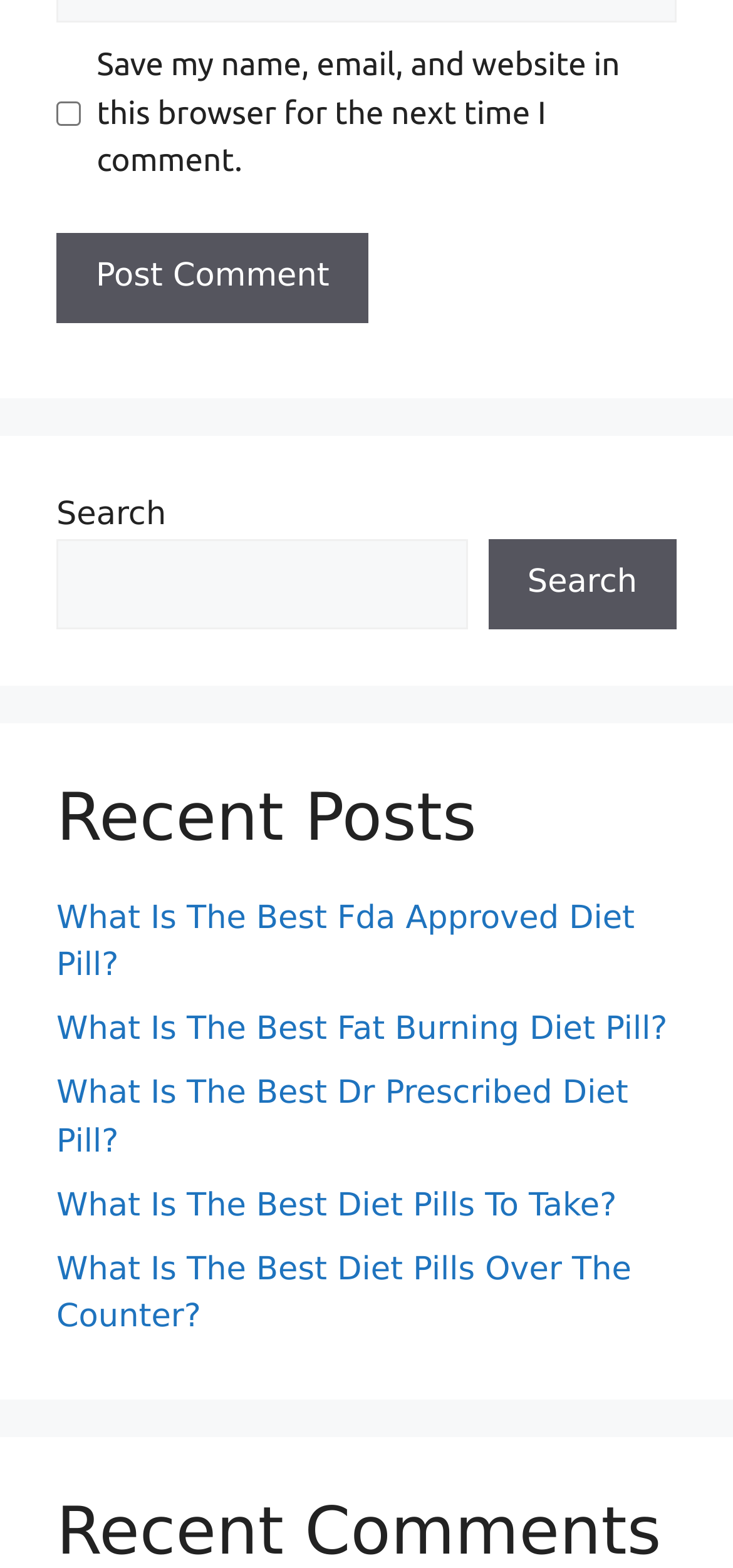Determine the bounding box coordinates of the element that should be clicked to execute the following command: "Click on the Recent Posts heading".

[0.077, 0.497, 0.923, 0.547]